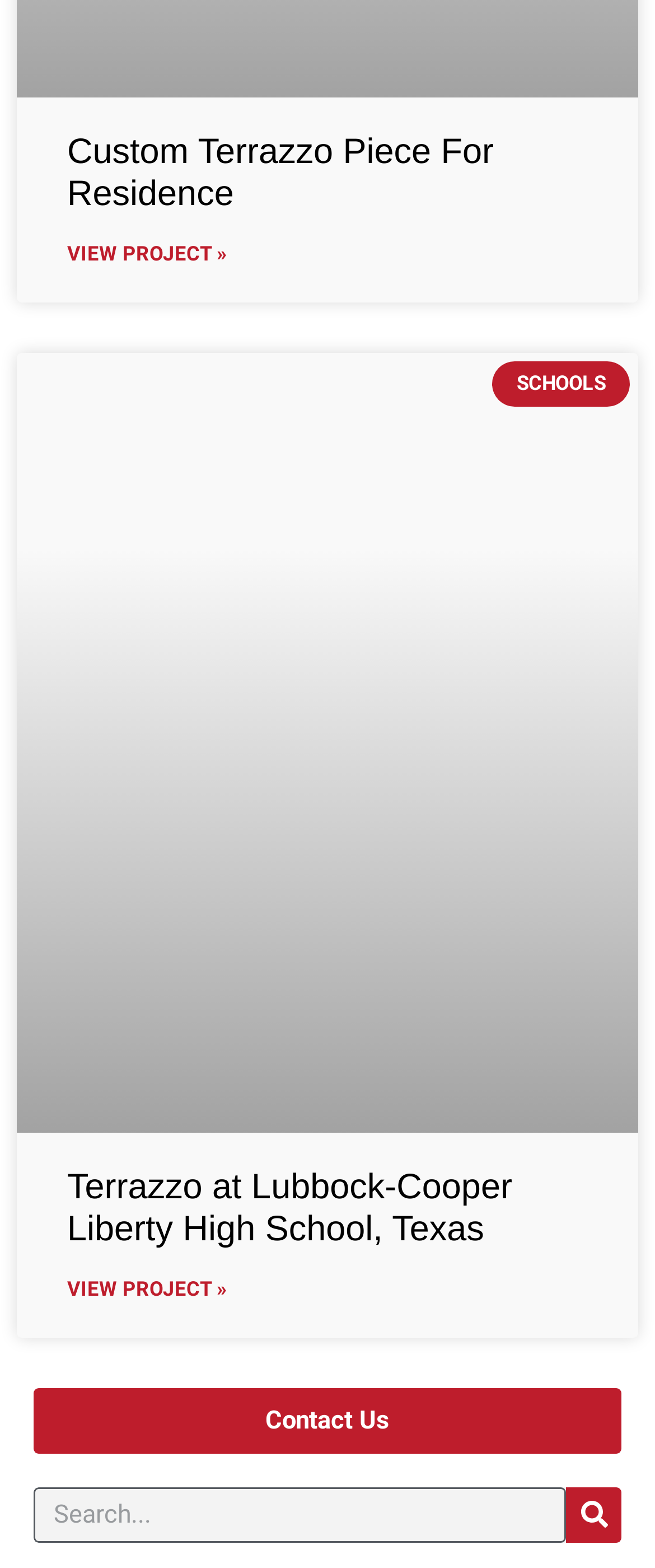Find the bounding box coordinates of the clickable area required to complete the following action: "View Custom Terrazzo Piece For Residence project".

[0.103, 0.085, 0.754, 0.136]